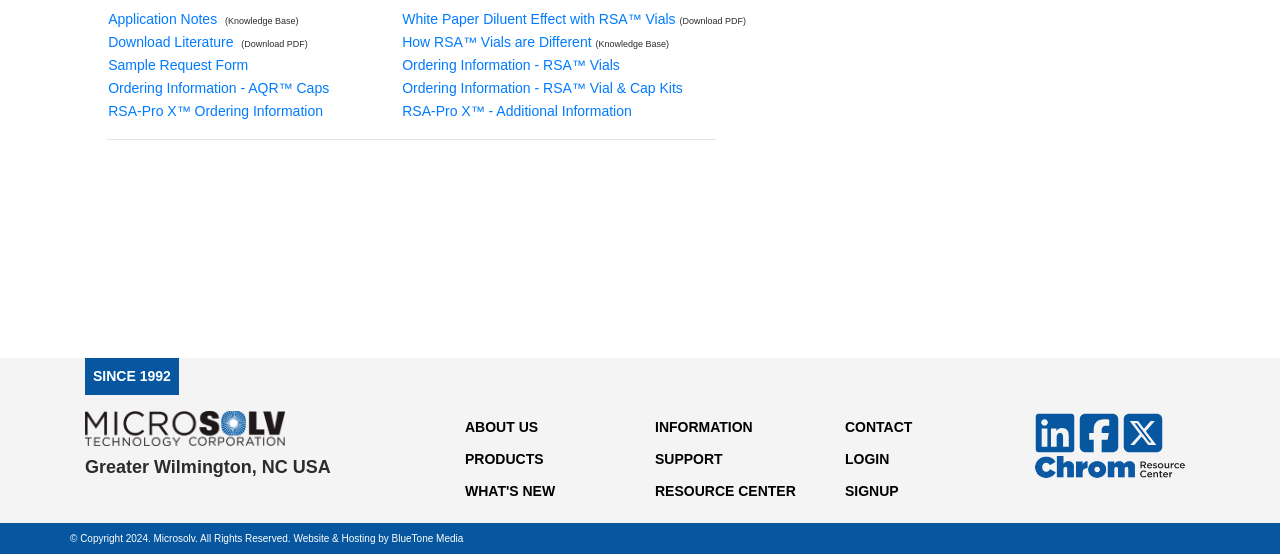Could you specify the bounding box coordinates for the clickable section to complete the following instruction: "Download White Paper Diluent Effect with RSA Vials"?

[0.314, 0.021, 0.528, 0.05]